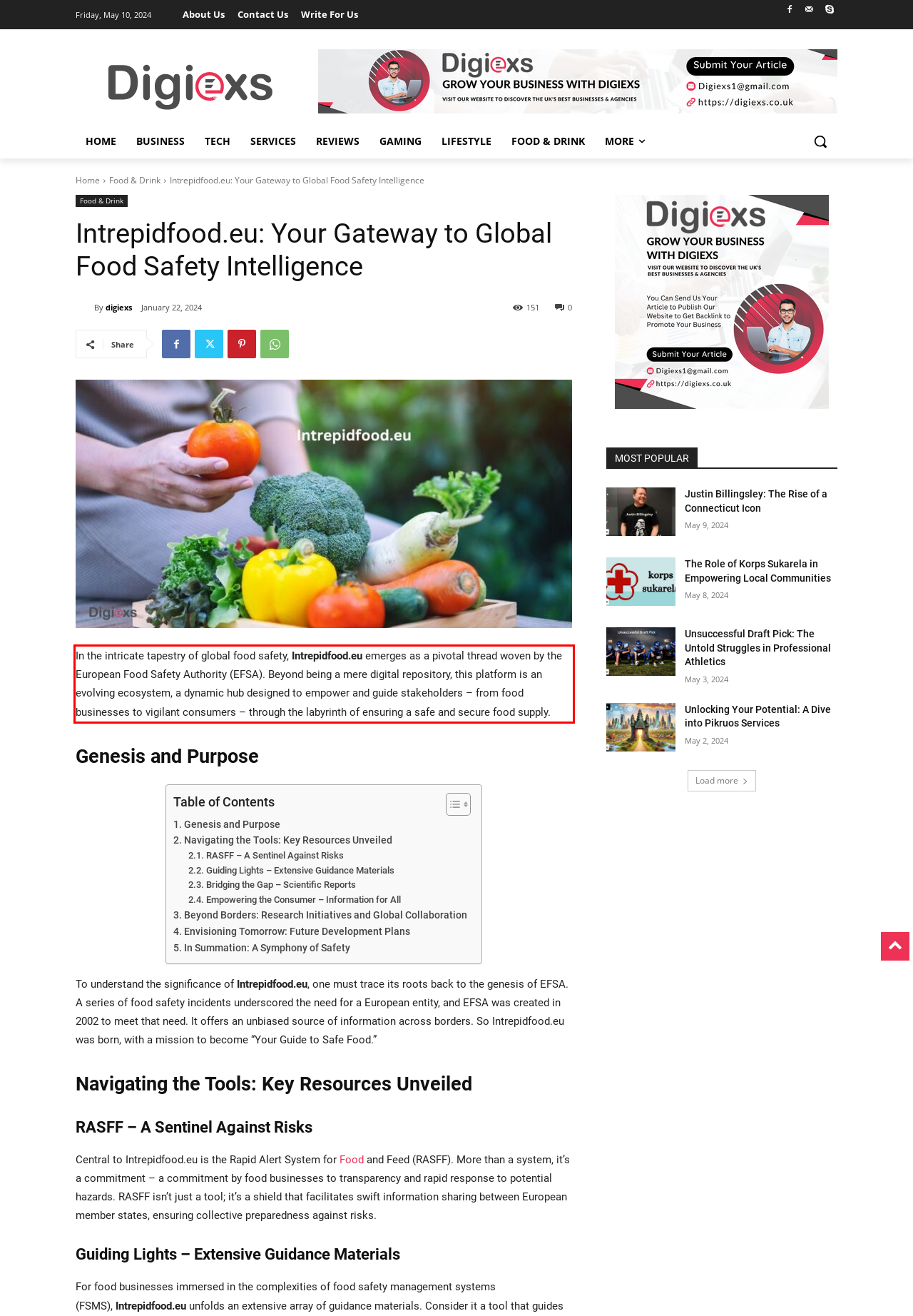Within the screenshot of the webpage, there is a red rectangle. Please recognize and generate the text content inside this red bounding box.

In the intricate tapestry of global food safety, Intrepidfood.eu emerges as a pivotal thread woven by the European Food Safety Authority (EFSA). Beyond being a mere digital repository, this platform is an evolving ecosystem, a dynamic hub designed to empower and guide stakeholders – from food businesses to vigilant consumers – through the labyrinth of ensuring a safe and secure food supply.